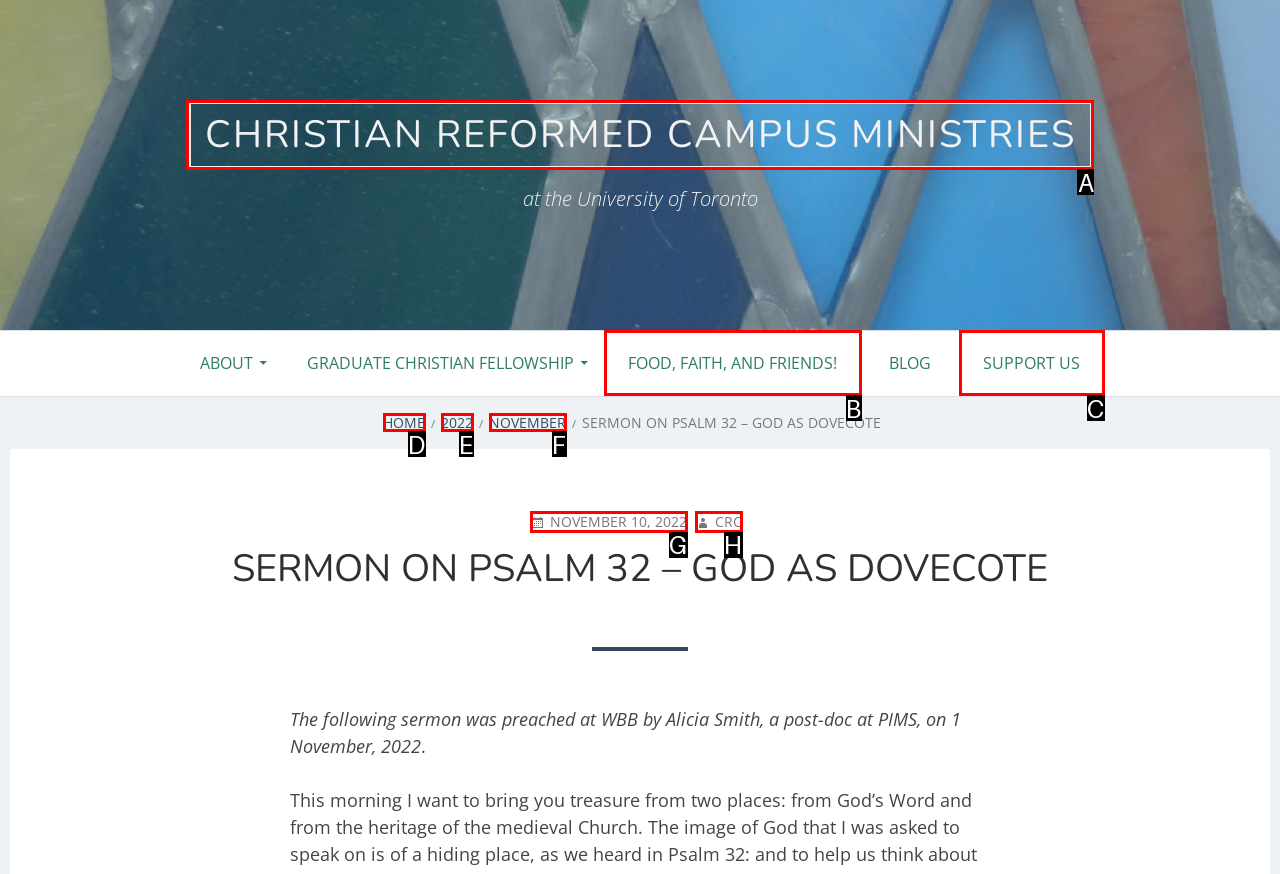Match the HTML element to the description: November 10, 2022. Answer with the letter of the correct option from the provided choices.

G